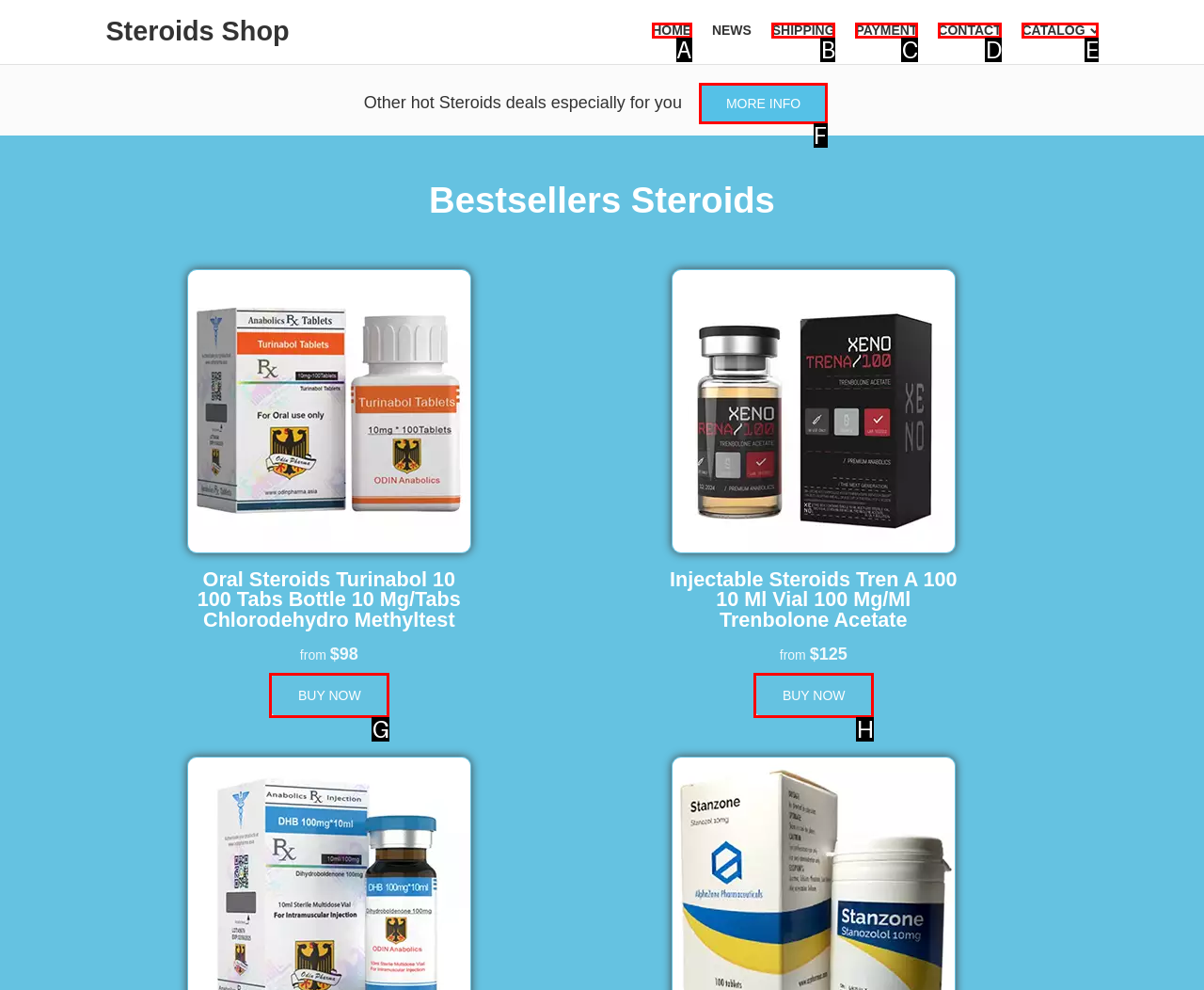Identify the option that corresponds to the given description: More info. Reply with the letter of the chosen option directly.

F